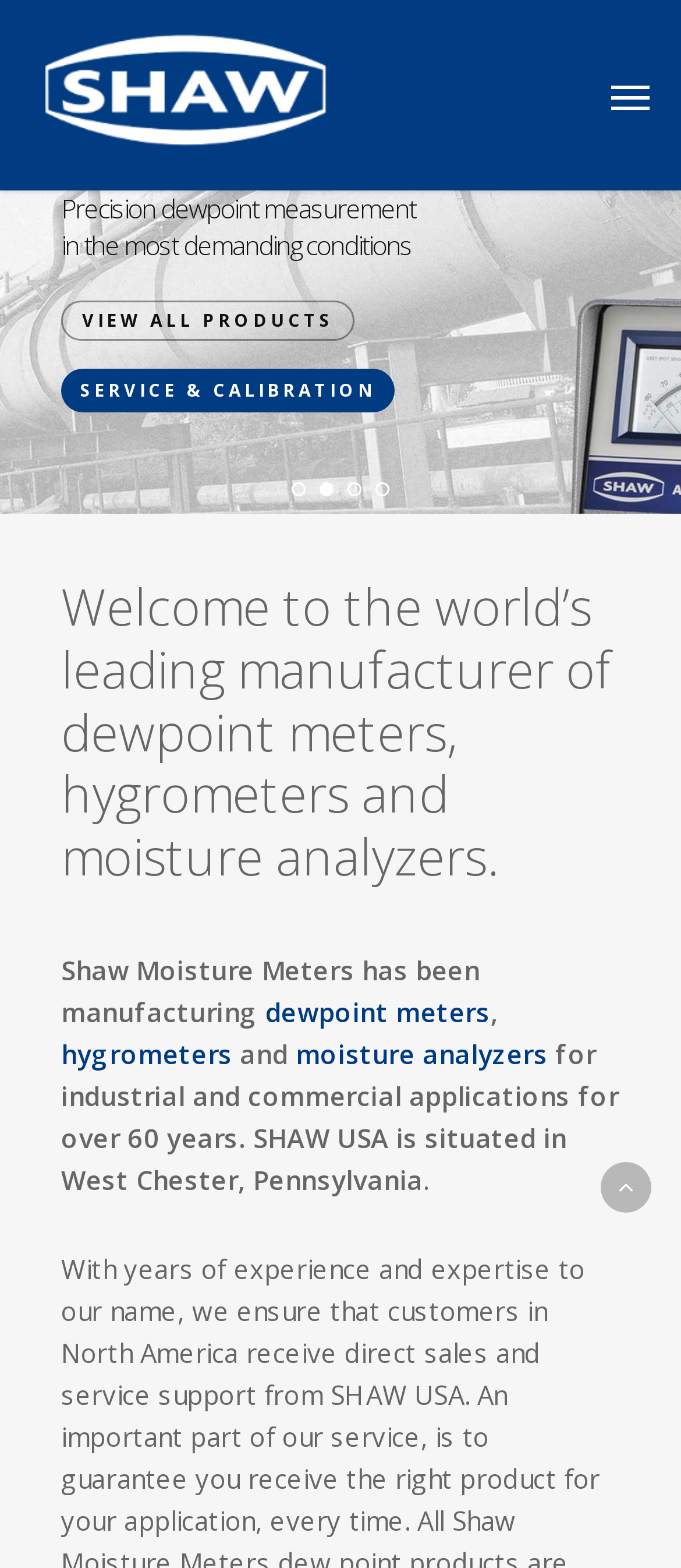Locate the coordinates of the bounding box for the clickable region that fulfills this instruction: "Learn about service and calibration".

[0.09, 0.235, 0.58, 0.263]